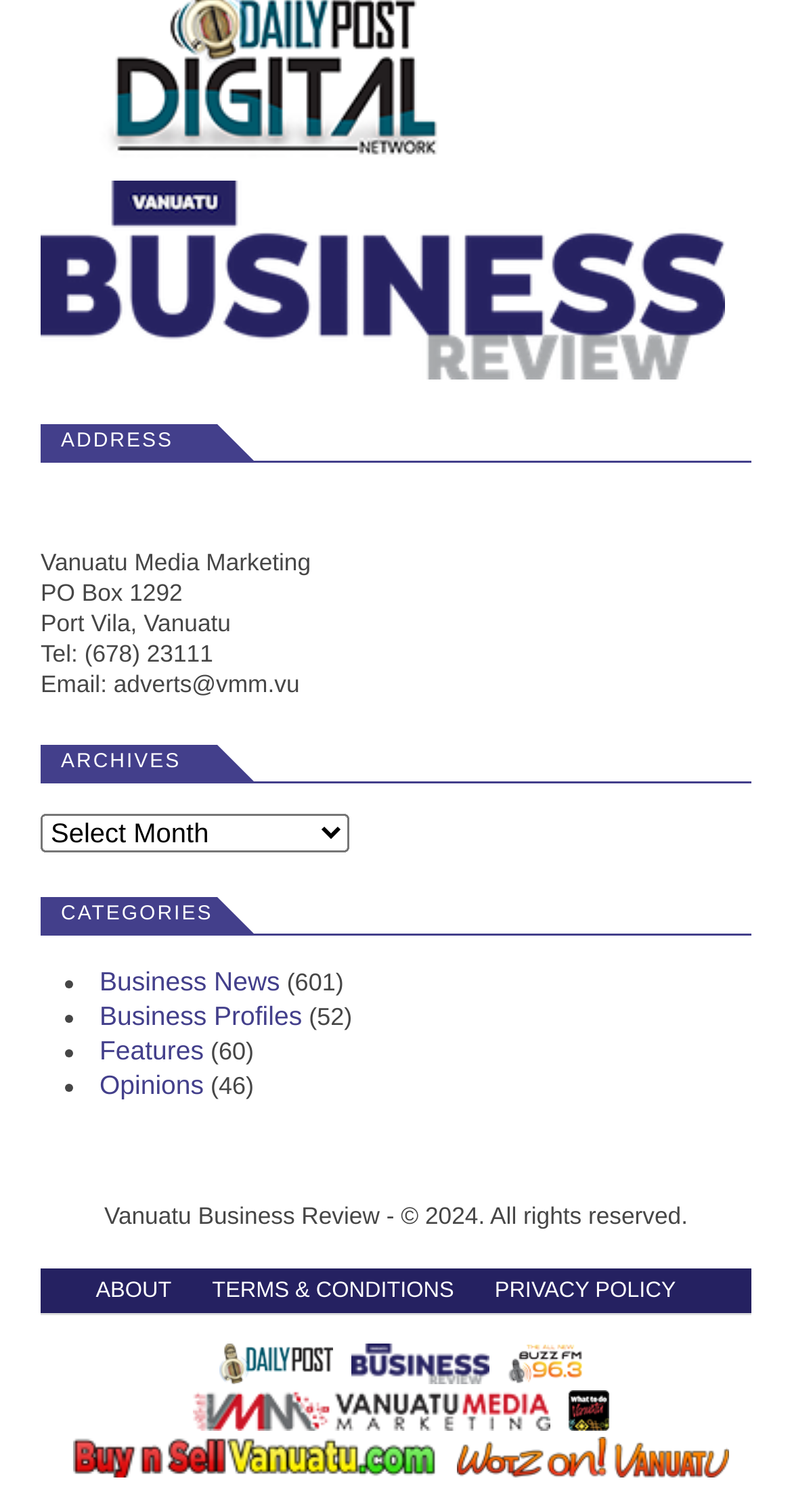Pinpoint the bounding box coordinates of the clickable element needed to complete the instruction: "Check the 'TERMS & CONDITIONS' page". The coordinates should be provided as four float numbers between 0 and 1: [left, top, right, bottom].

[0.268, 0.845, 0.573, 0.861]